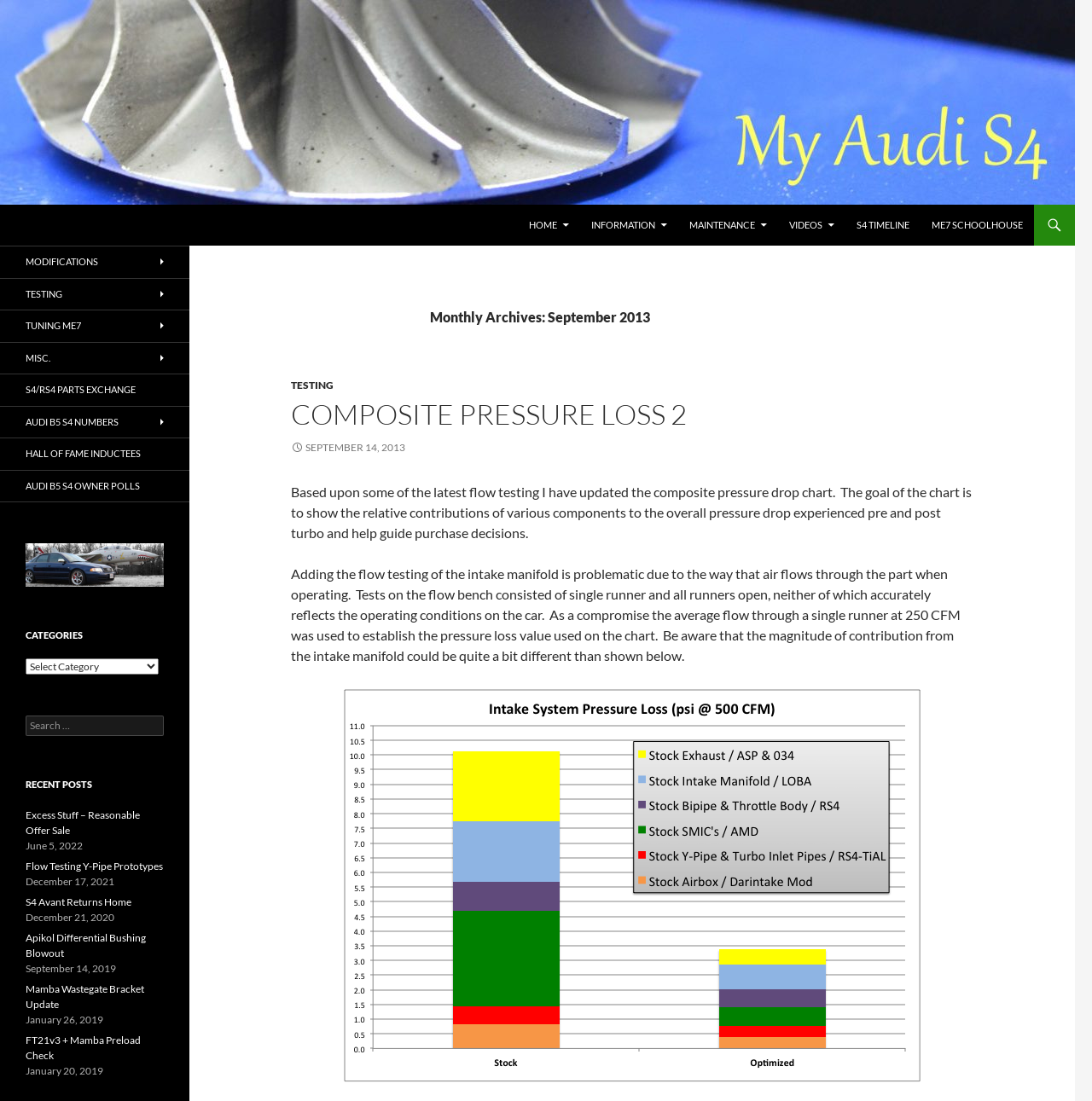Please locate the bounding box coordinates of the element that should be clicked to complete the given instruction: "View S4 TIMELINE".

[0.775, 0.186, 0.842, 0.223]